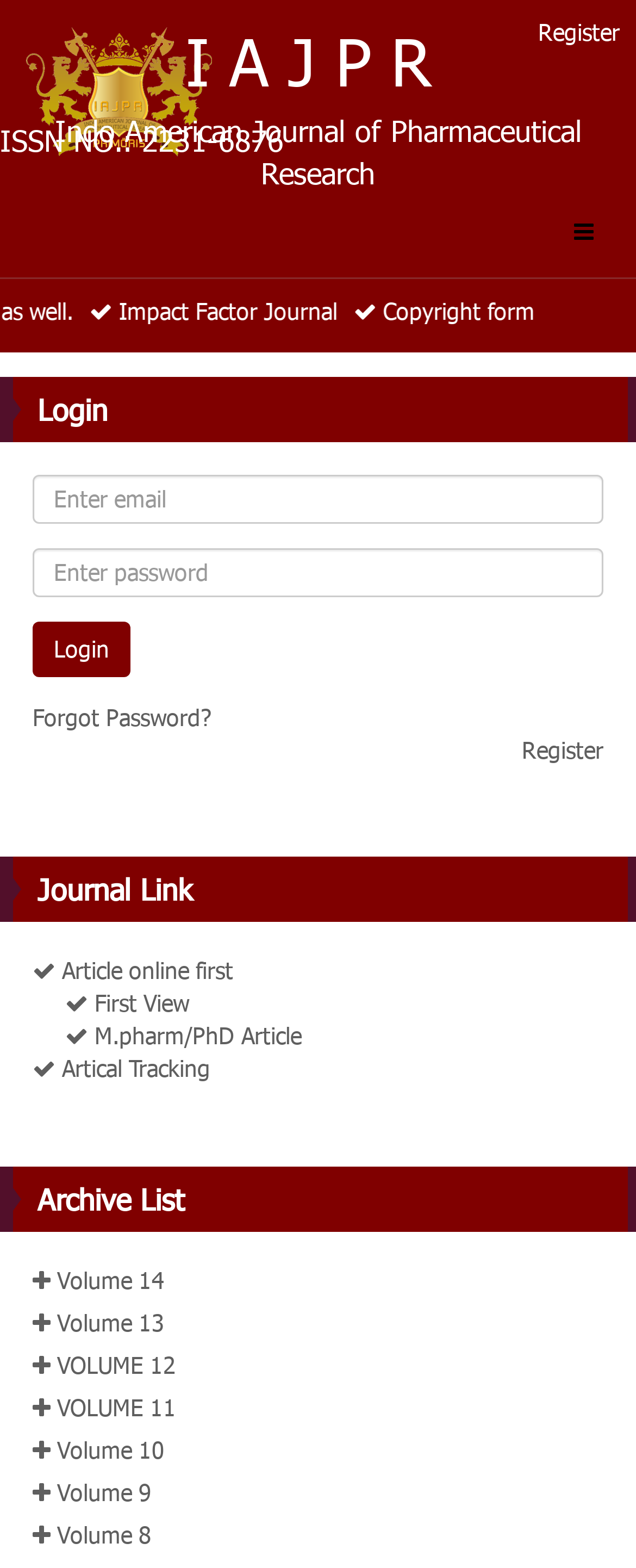Identify the bounding box coordinates necessary to click and complete the given instruction: "Go to Volume 14".

[0.051, 0.806, 0.259, 0.826]